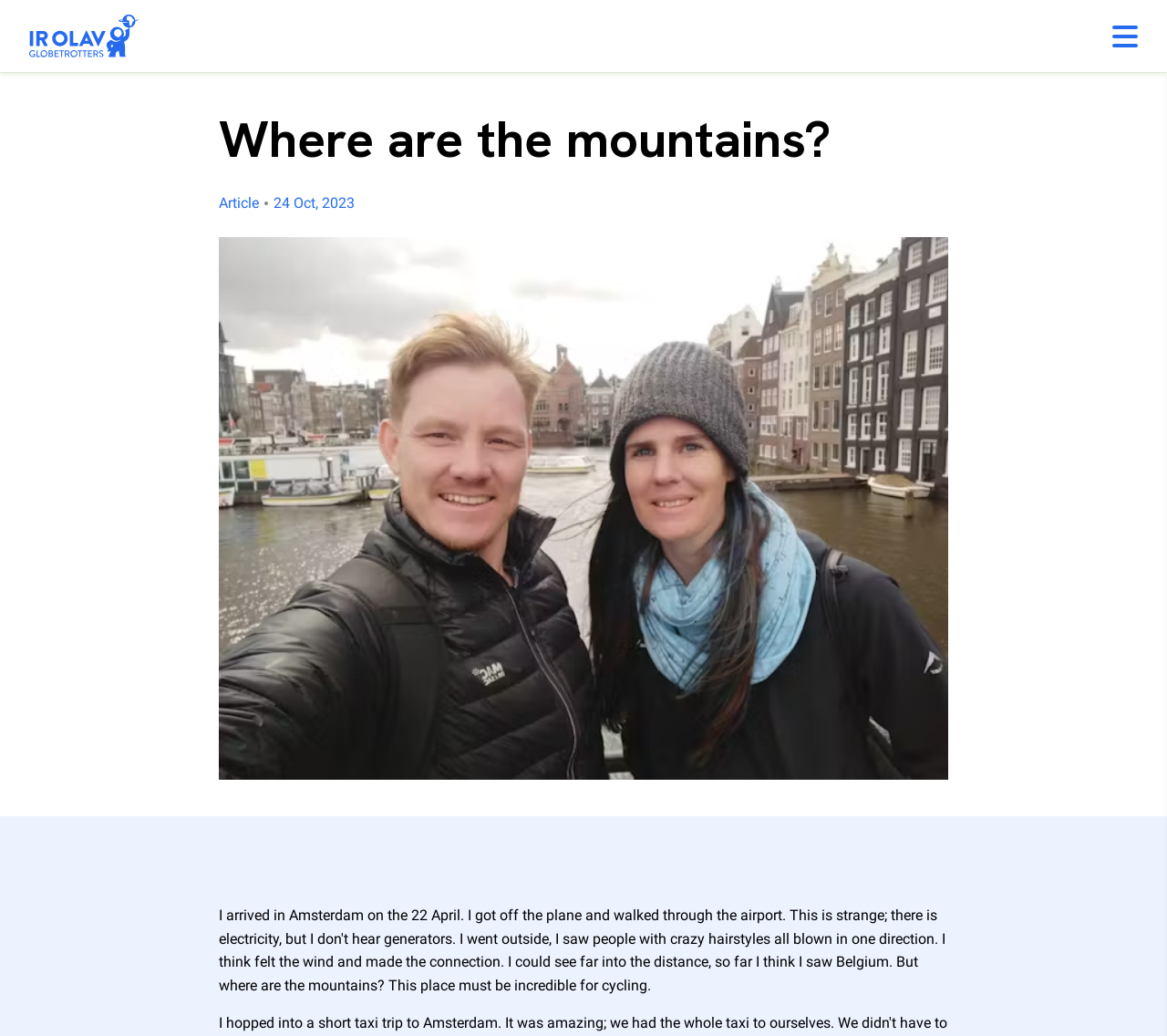Provide a one-word or short-phrase response to the question:
What is the date mentioned on the webpage?

24 Oct, 2023